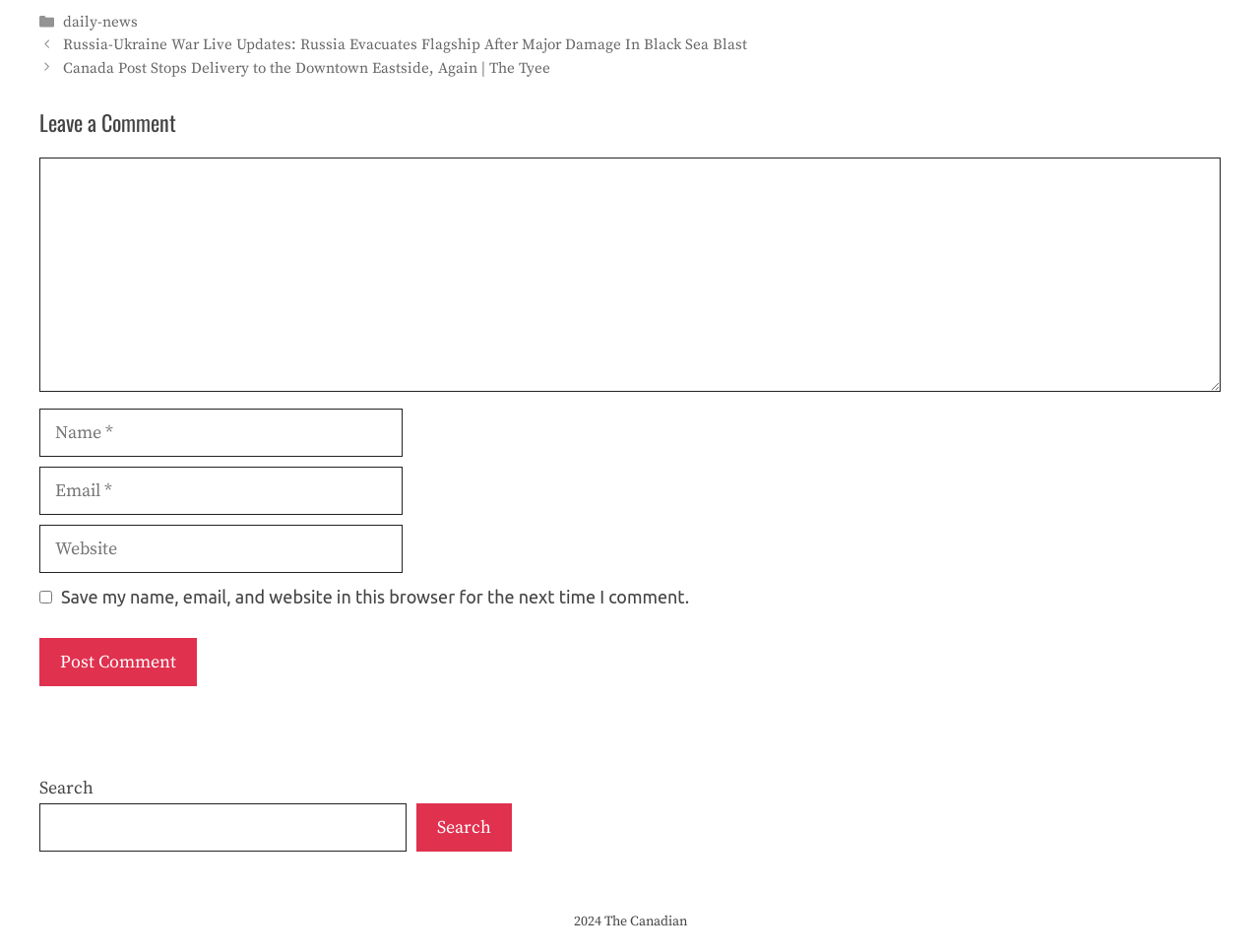Show the bounding box coordinates for the element that needs to be clicked to execute the following instruction: "Read the news about Russia-Ukraine War". Provide the coordinates in the form of four float numbers between 0 and 1, i.e., [left, top, right, bottom].

[0.05, 0.038, 0.593, 0.058]